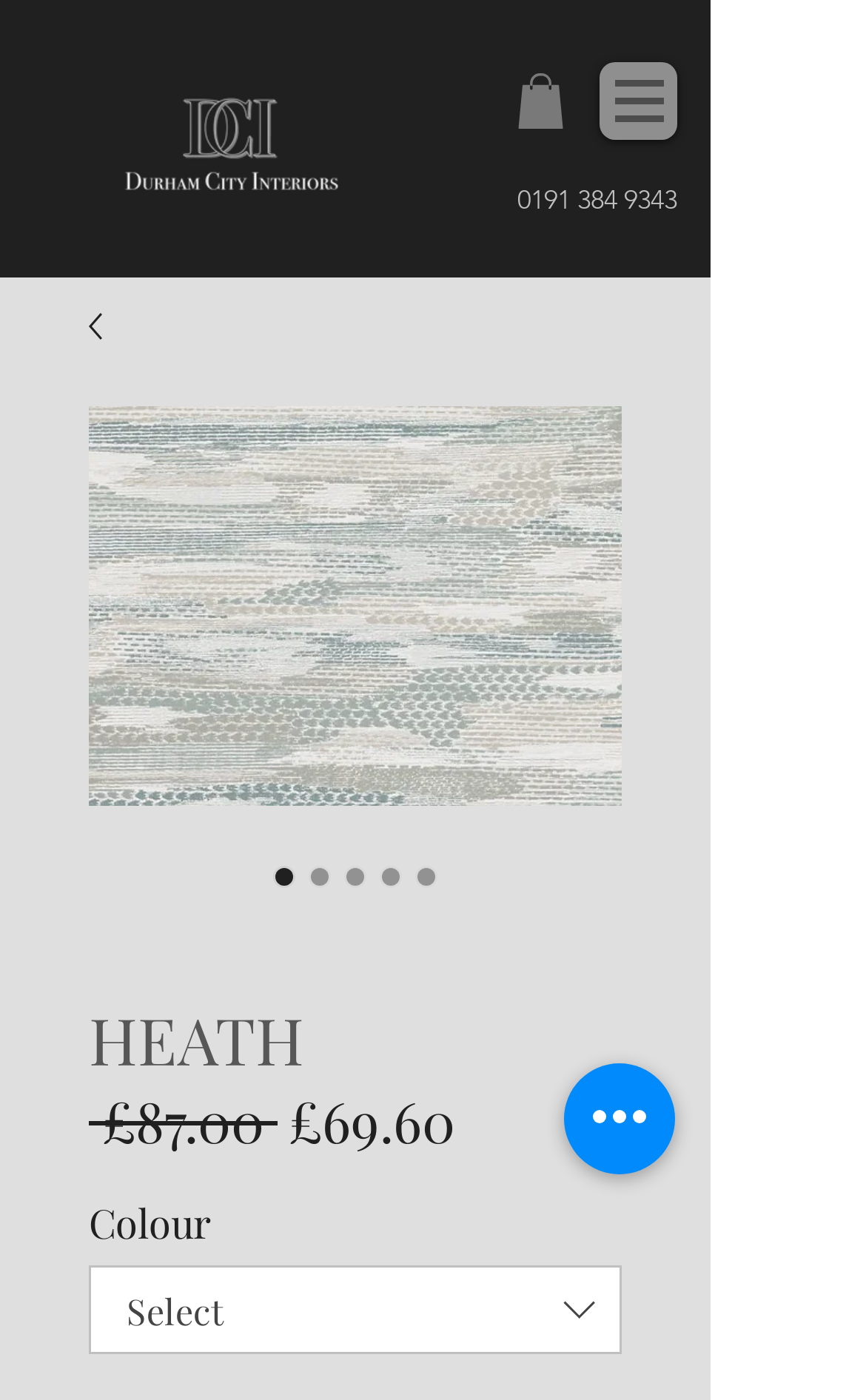Show the bounding box coordinates for the HTML element described as: "0191 384 9343".

[0.597, 0.13, 0.782, 0.154]